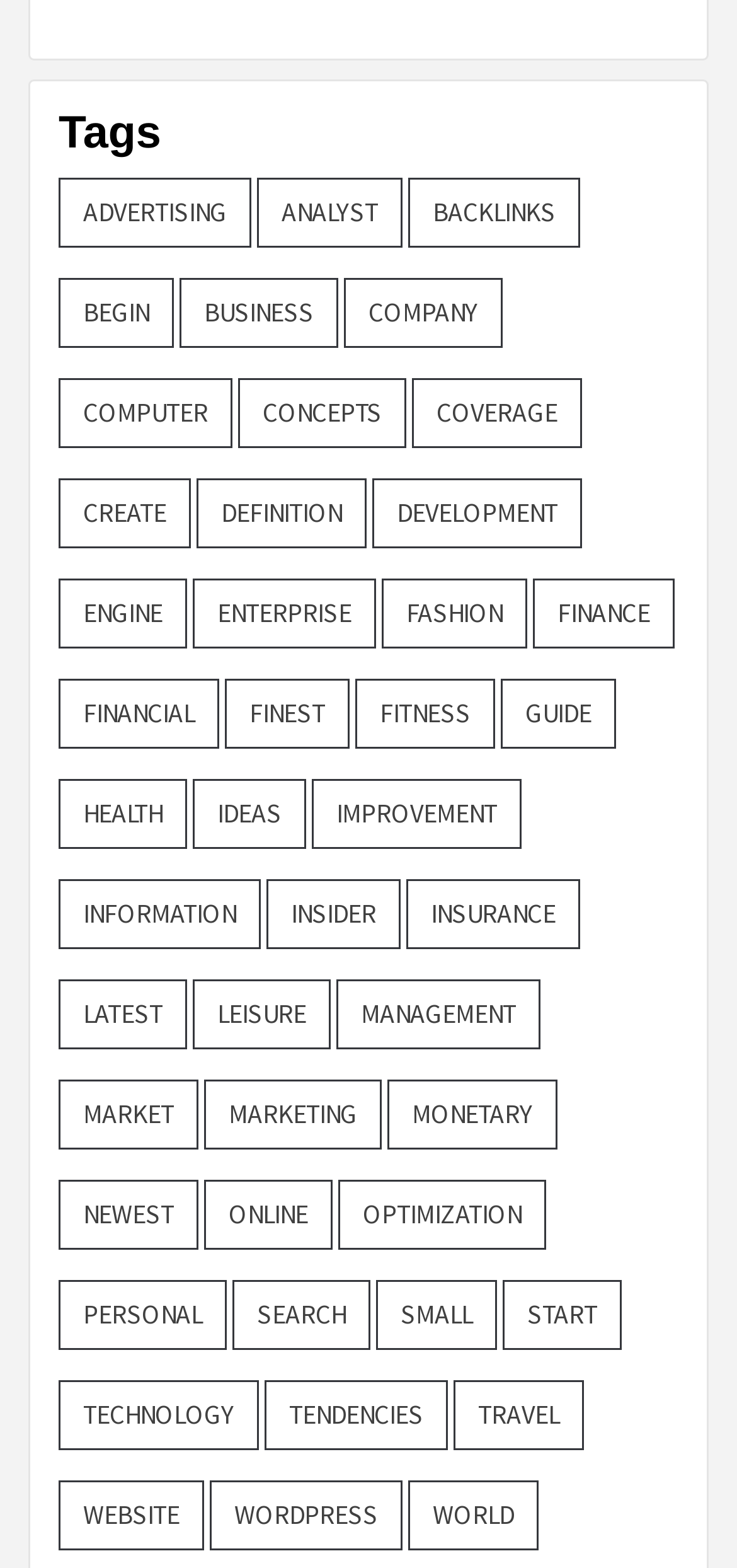Please identify the bounding box coordinates of the element on the webpage that should be clicked to follow this instruction: "view IObit Driver Booster Pro Crack details". The bounding box coordinates should be given as four float numbers between 0 and 1, formatted as [left, top, right, bottom].

None